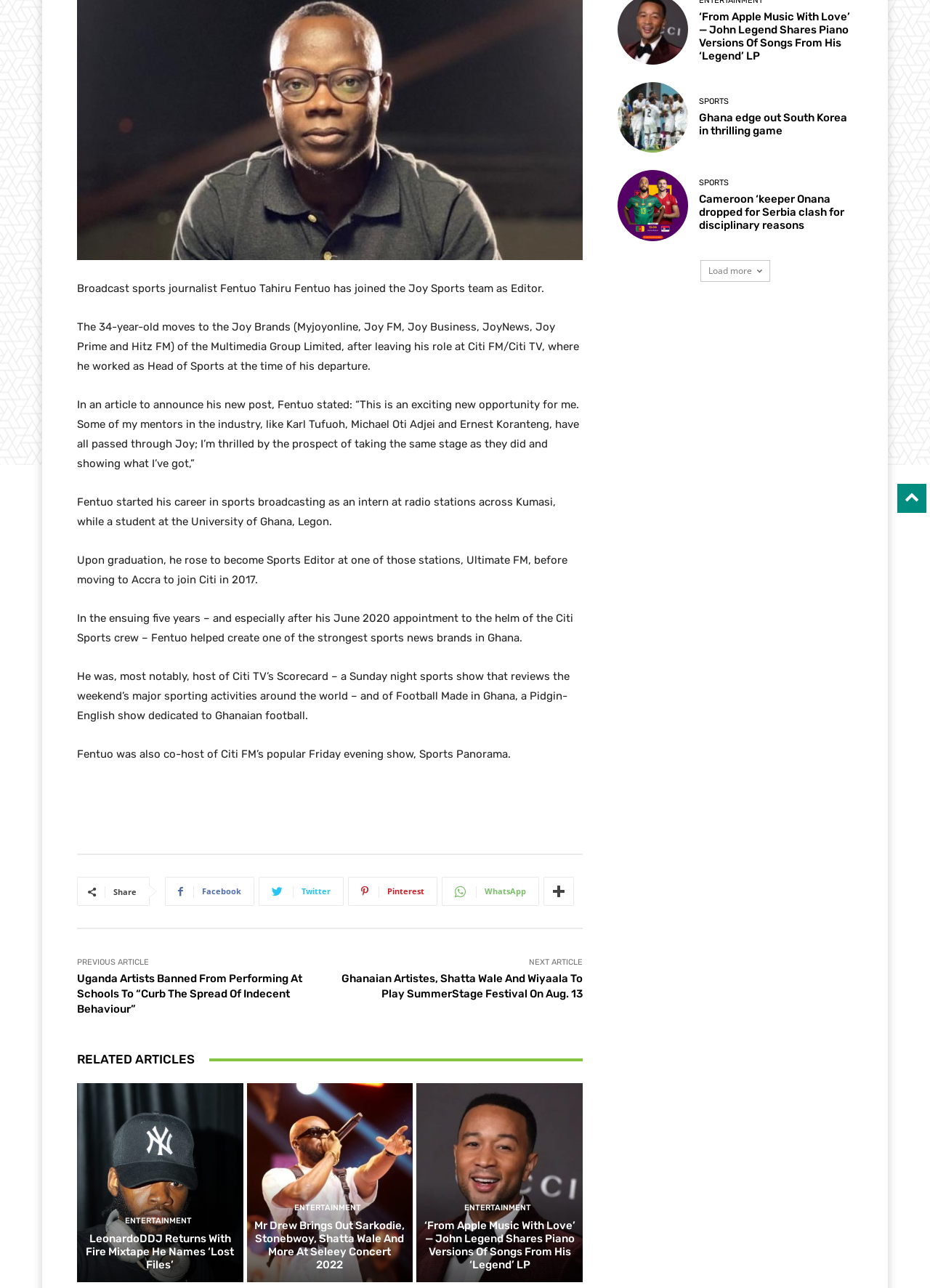Bounding box coordinates are specified in the format (top-left x, top-left y, bottom-right x, bottom-right y). All values are floating point numbers bounded between 0 and 1. Please provide the bounding box coordinate of the region this sentence describes: Load more

[0.753, 0.202, 0.828, 0.219]